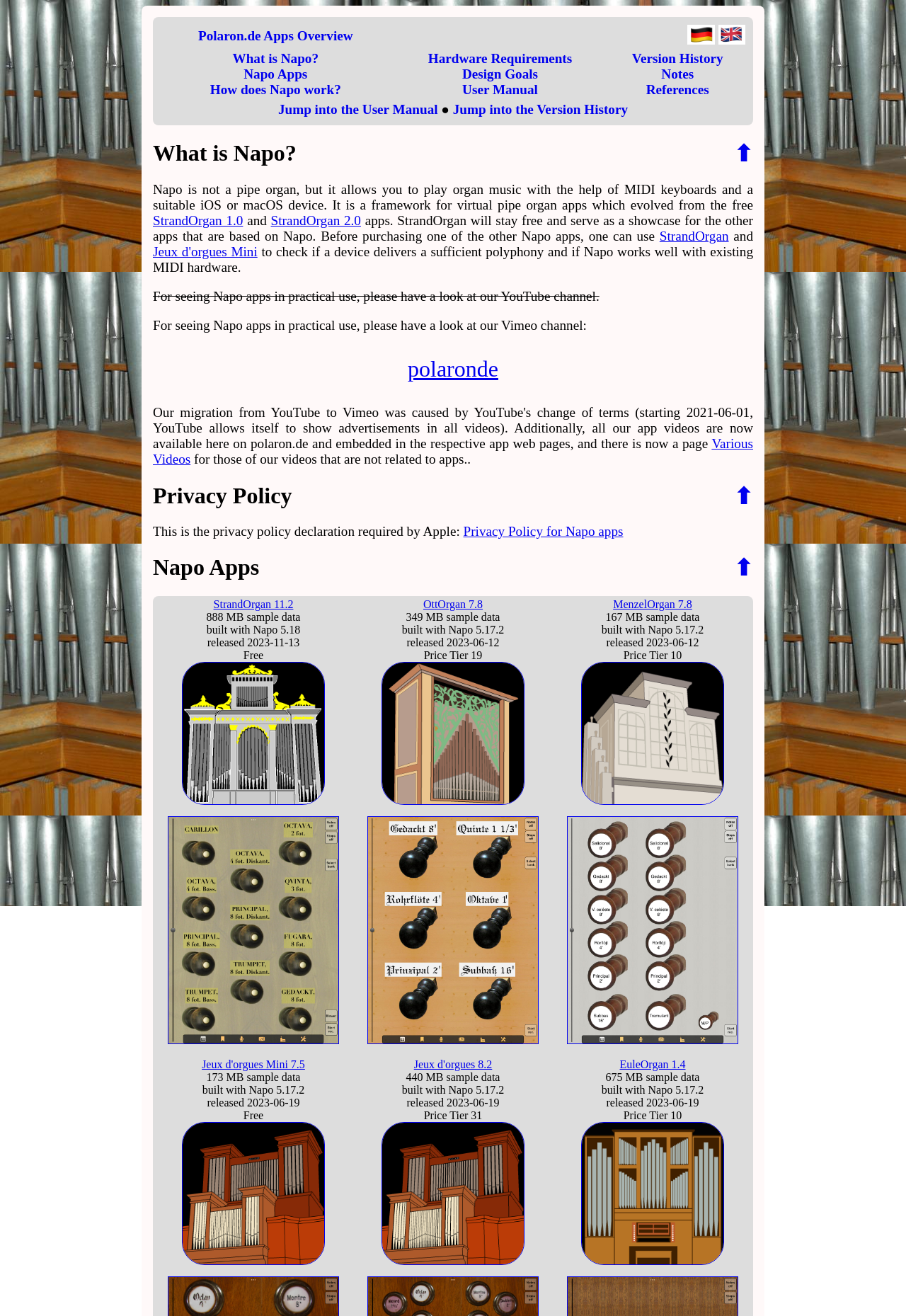Locate the UI element described by How does Napo work? in the provided webpage screenshot. Return the bounding box coordinates in the format (top-left x, top-left y, bottom-right x, bottom-right y), ensuring all values are between 0 and 1.

[0.232, 0.062, 0.376, 0.074]